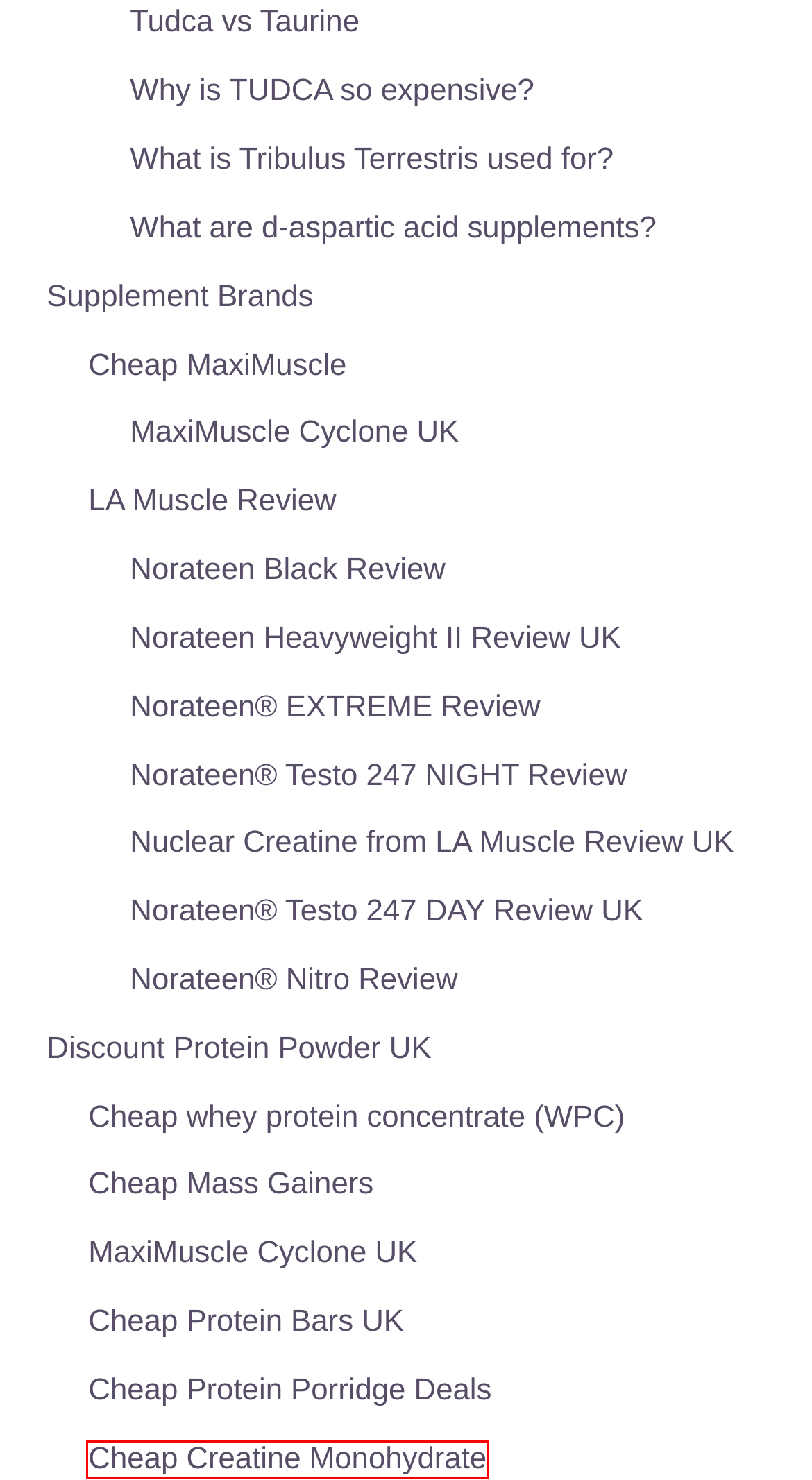Analyze the given webpage screenshot and identify the UI element within the red bounding box. Select the webpage description that best matches what you expect the new webpage to look like after clicking the element. Here are the candidates:
A. MaxiMuscle Supplements UK - Cheap Maximuscle Deals
B. Cheap Creatine UK - Cheapest Creatine Powder & Tablets
C. Cheap Whey Protein Concentrate (WPC) - Cheapest Whey UK
D. Norateen® Testo 247 NIGHT Review ⋆ Cheap Supplements
E. MaxiMuscle Cyclone - Cheap MaxiNutrition Cyclone Protein UK 1.26kg
F. Cheap Mass Gainers - Cheapest Bulking Mass Gainers UK
G. What Are D-aspartic Acid Supplements? ⋆ Cheap Supplements
H. LA Muscle Creatine ⋆ Nuclear Creatine From LA Muscle Review UK

B